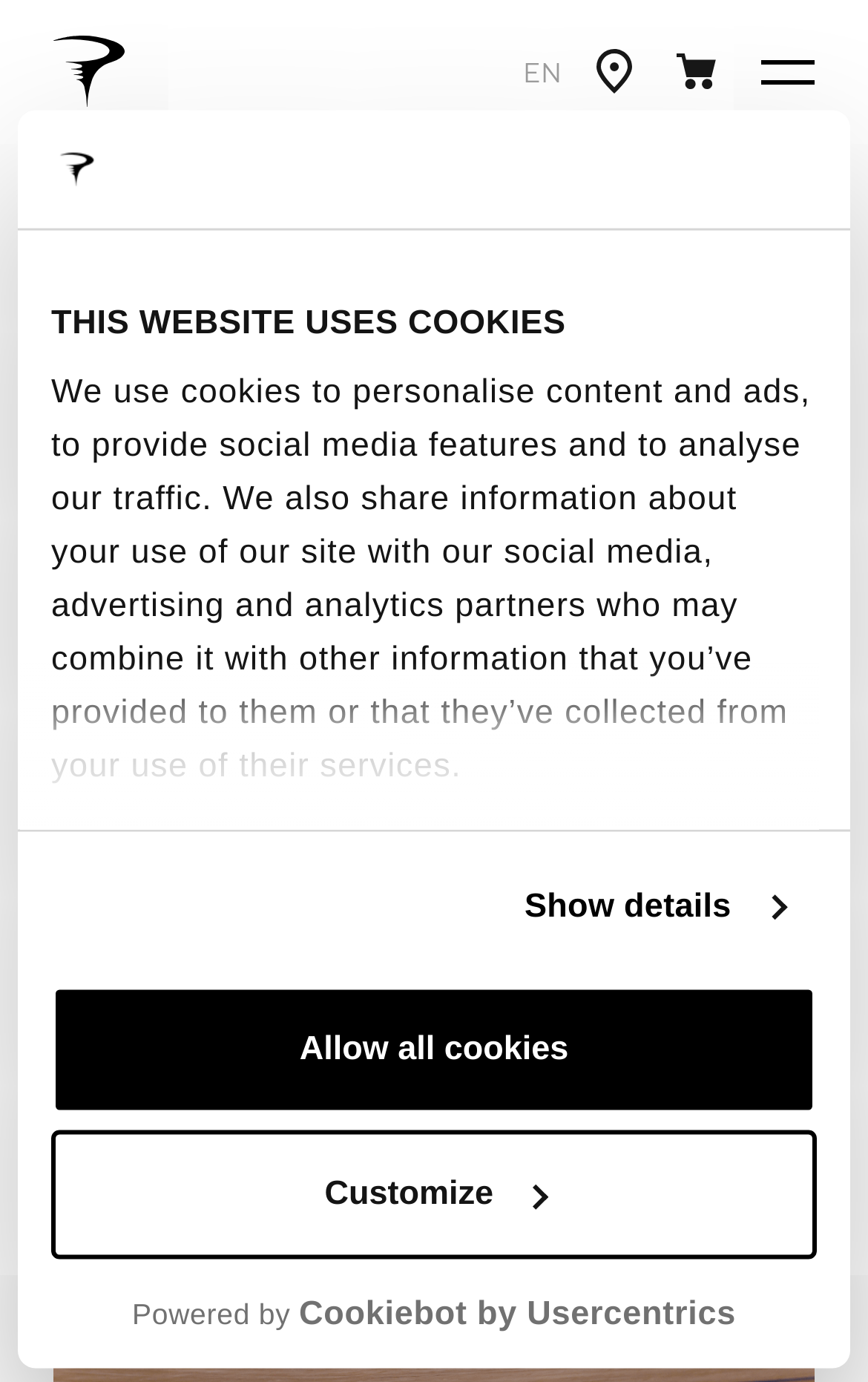What is the Olympic event mentioned? From the image, respond with a single word or brief phrase.

Men's team pursuit